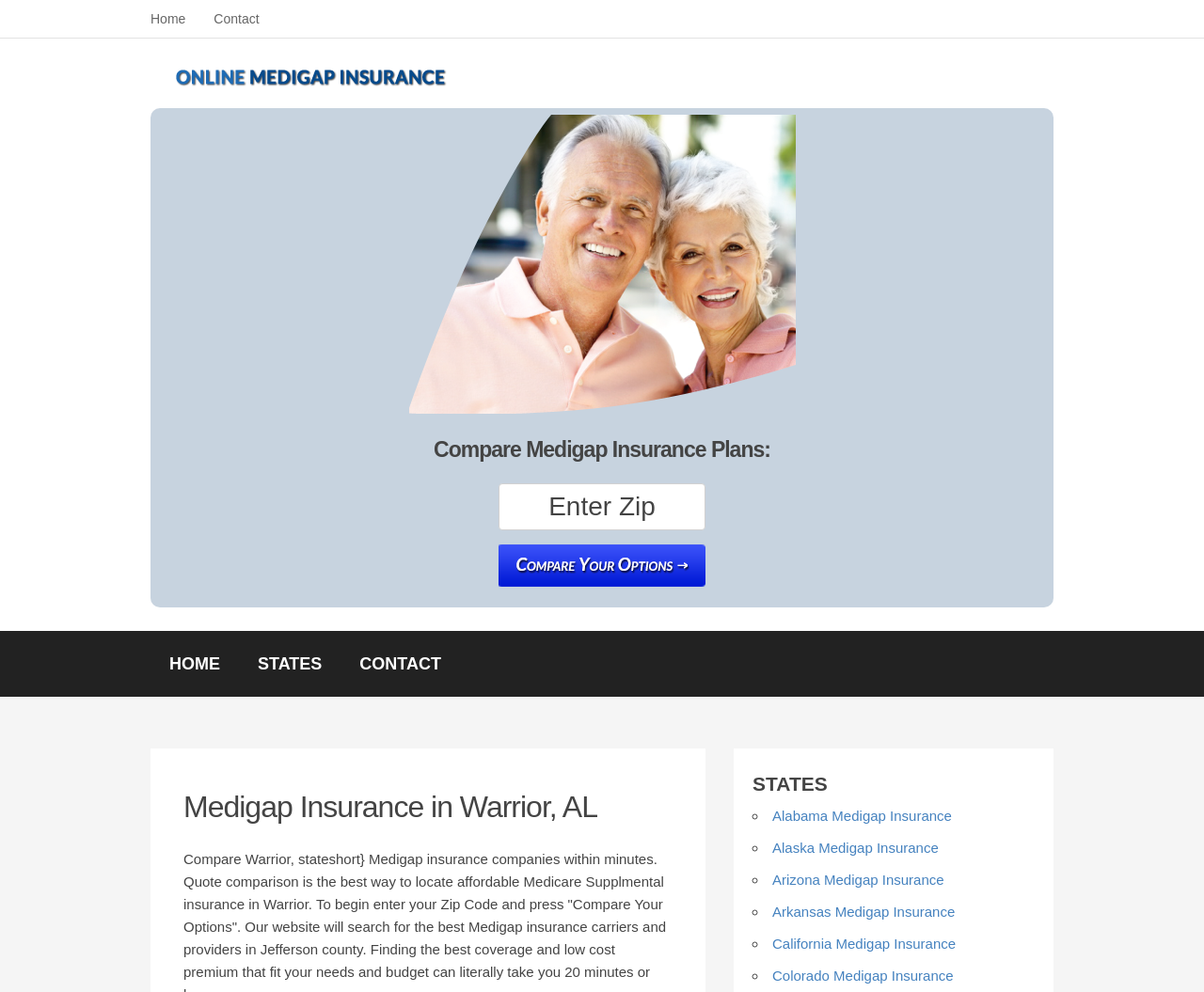What is the button below the 'Enter Zip' textbox?
Refer to the screenshot and deliver a thorough answer to the question presented.

I found a button element with the text 'Submit' below the 'Enter Zip' textbox, with a bounding box coordinate of [0.414, 0.549, 0.586, 0.591]. The button is likely used to submit the zip code entered in the textbox.